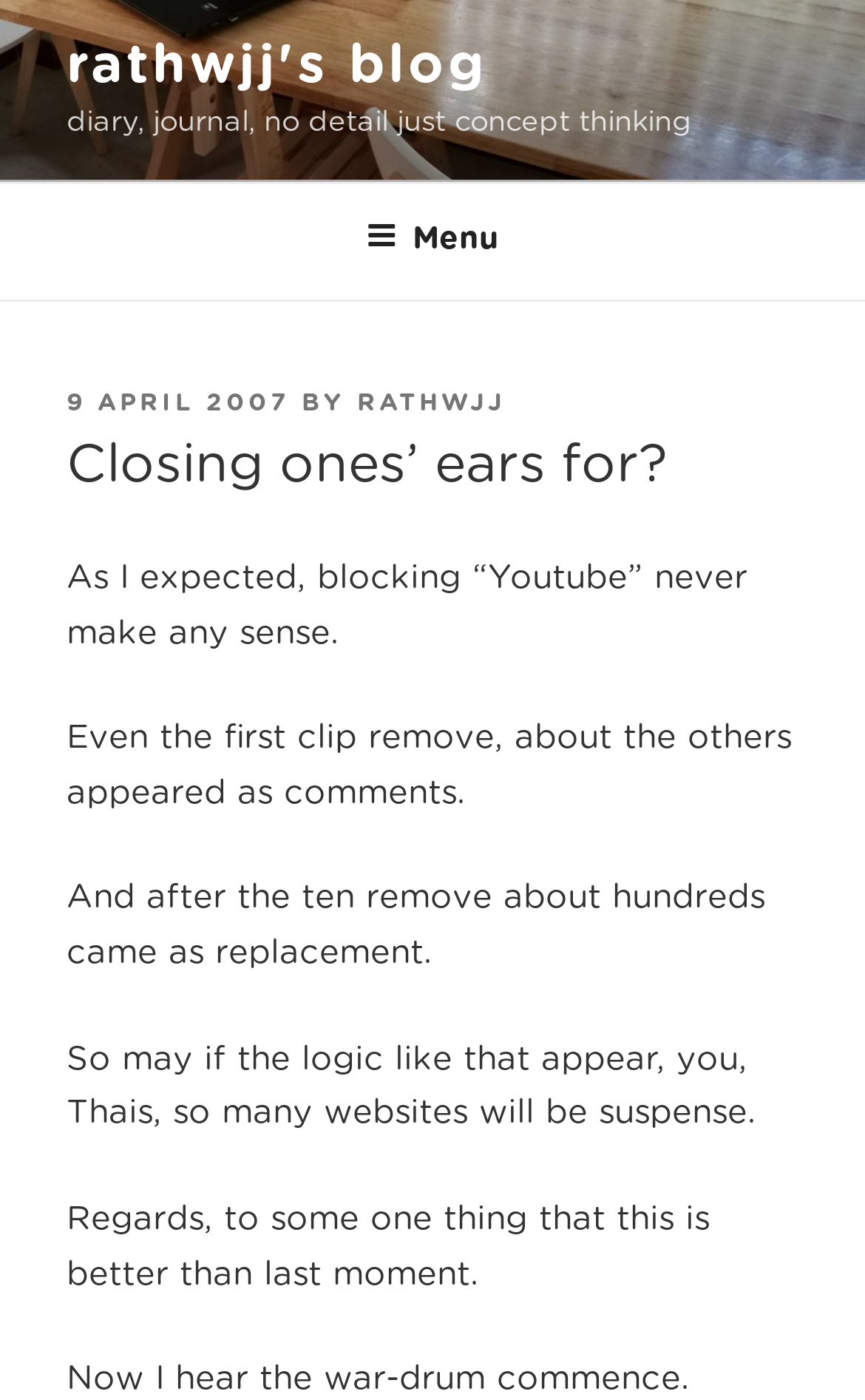How many paragraphs are in the post?
Offer a detailed and exhaustive answer to the question.

I counted the number of StaticText elements that contain the paragraphs of the post, and found that there are 5 of them.